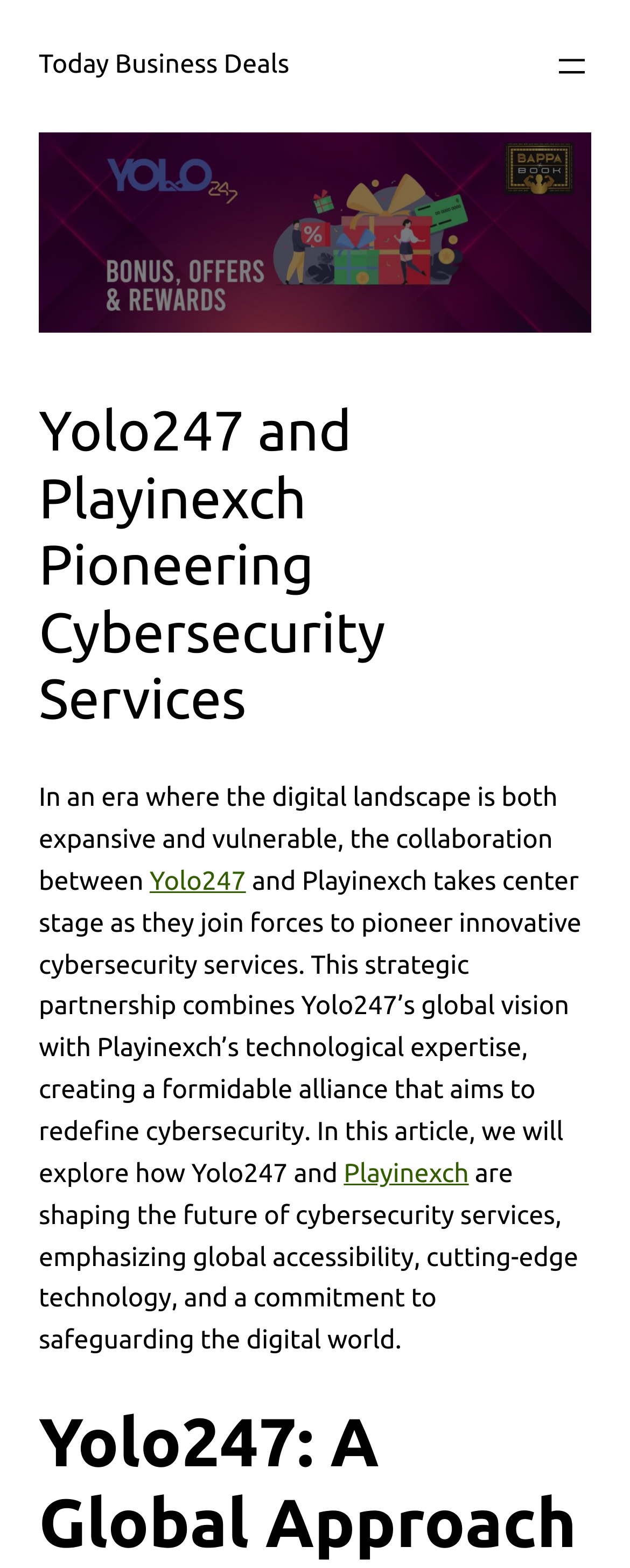What is the focus of the cybersecurity services?
Look at the image and respond with a one-word or short phrase answer.

Global accessibility